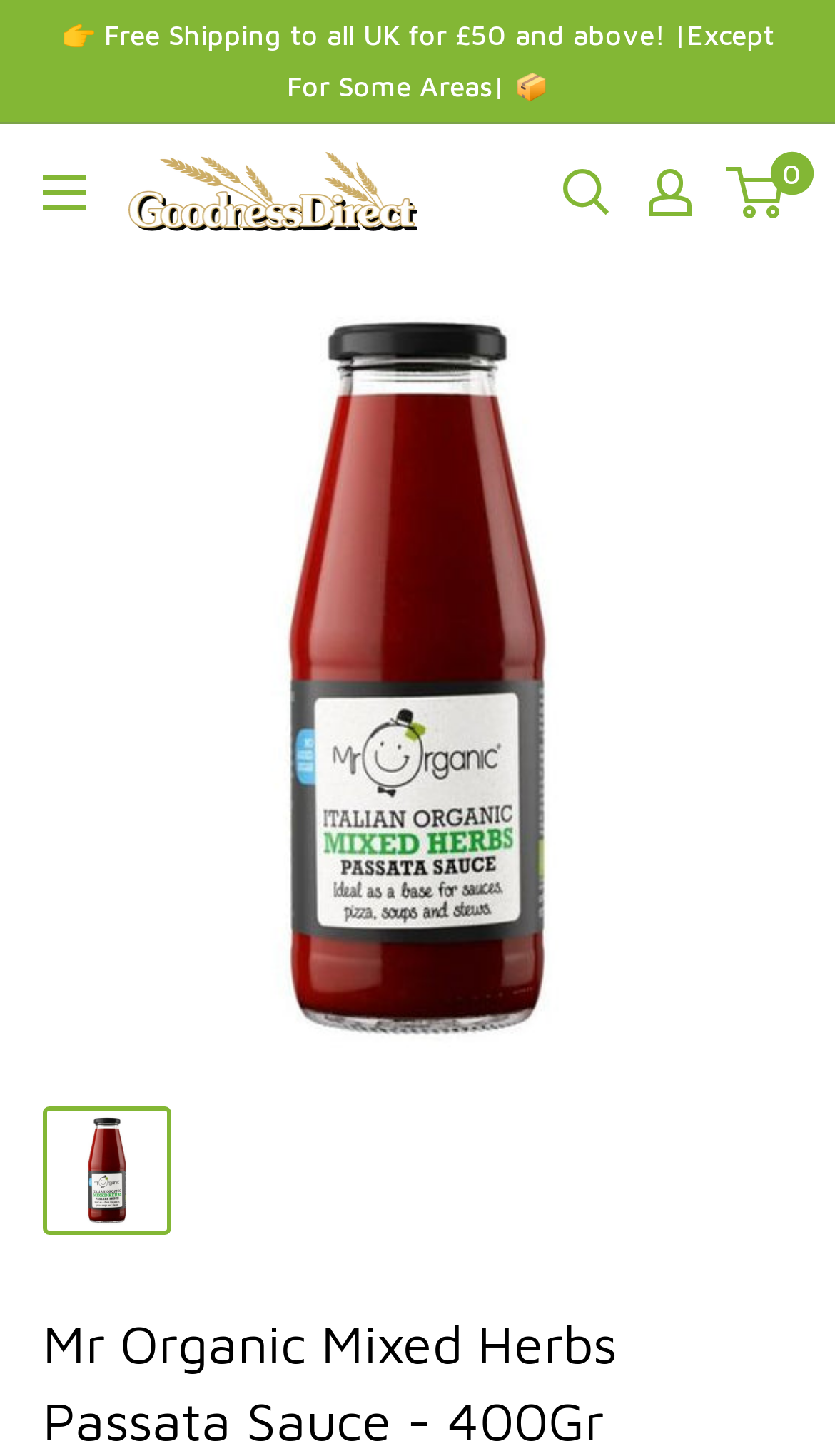Locate the bounding box coordinates of the UI element described by: "aria-label="Open menu"". Provide the coordinates as four float numbers between 0 and 1, formatted as [left, top, right, bottom].

[0.051, 0.12, 0.103, 0.144]